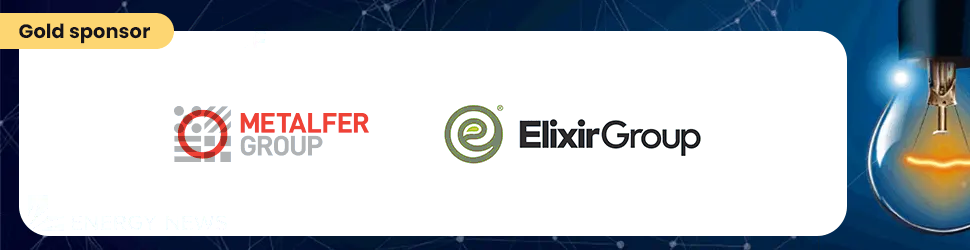How many companies' logos are displayed? Observe the screenshot and provide a one-word or short phrase answer.

Two